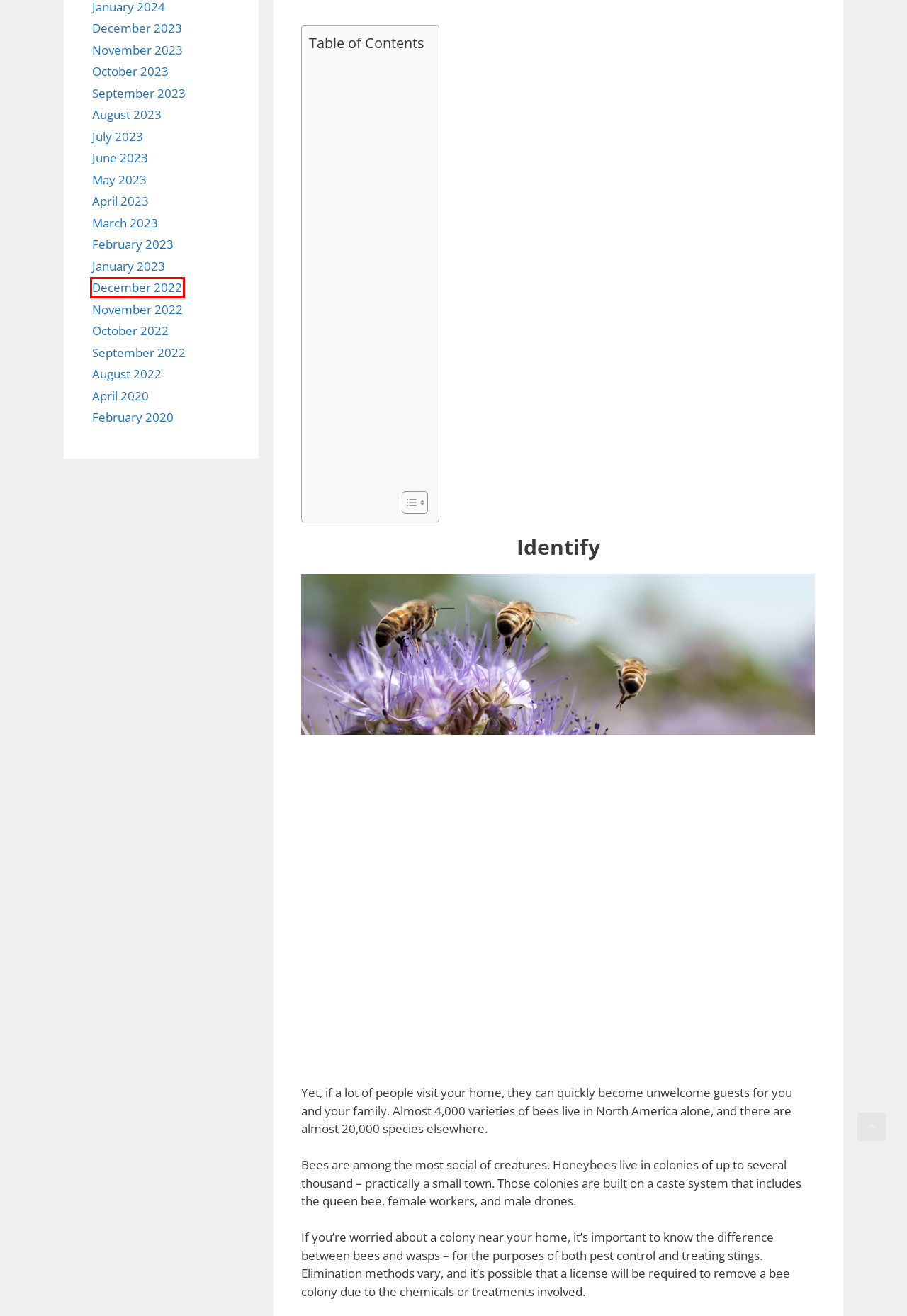Given a screenshot of a webpage with a red rectangle bounding box around a UI element, select the best matching webpage description for the new webpage that appears after clicking the highlighted element. The candidate descriptions are:
A. February 2023 » Golden Spike Company
B. September 2022 » Golden Spike Company
C. April 2023 » Golden Spike Company
D. July 2023 » Golden Spike Company
E. August 2022 » Golden Spike Company
F. May 2023 » Golden Spike Company
G. September 2023 » Golden Spike Company
H. December 2022 » Golden Spike Company

H